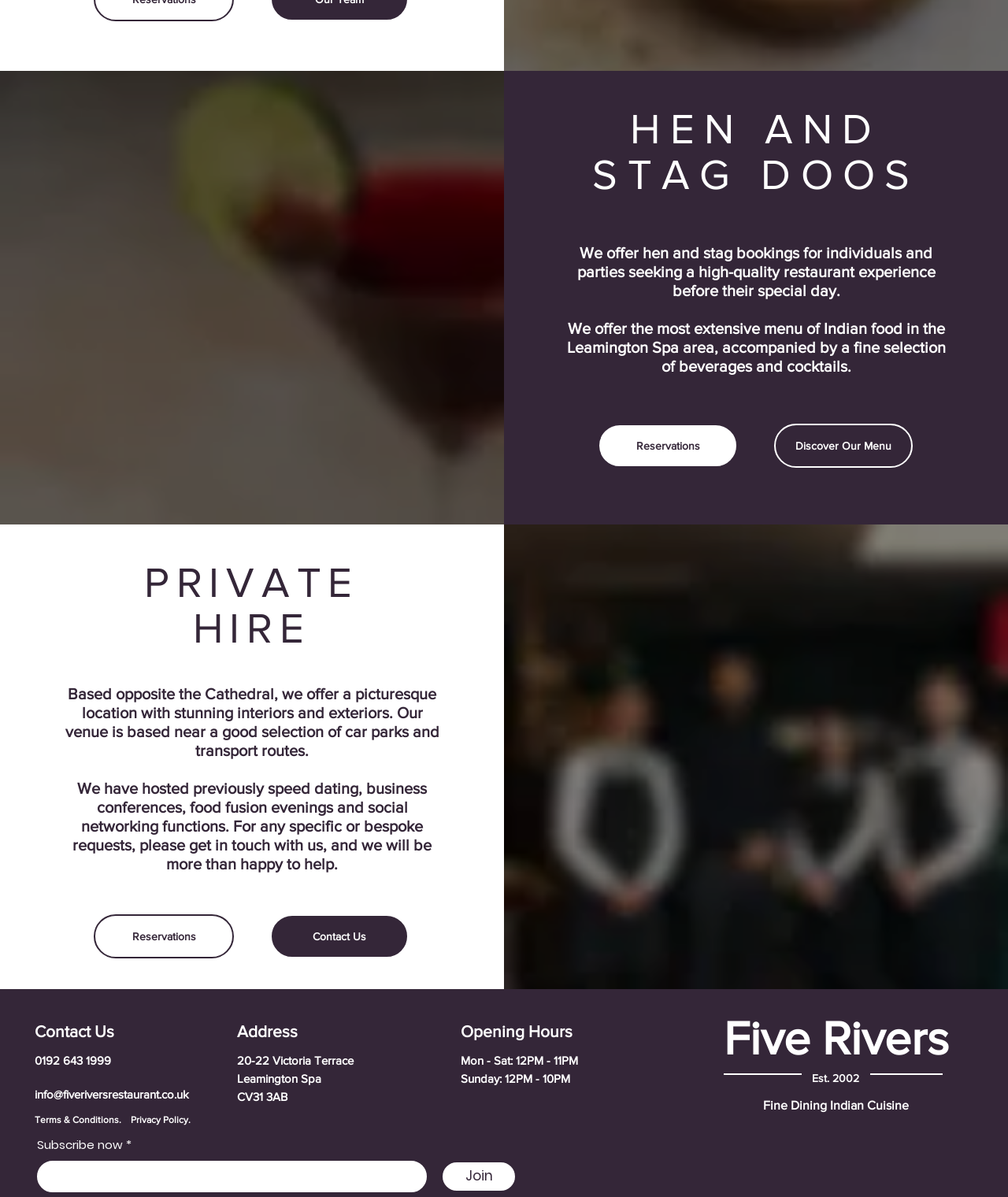What is the name of the restaurant?
Answer the question with a single word or phrase derived from the image.

Five Rivers Restaurant